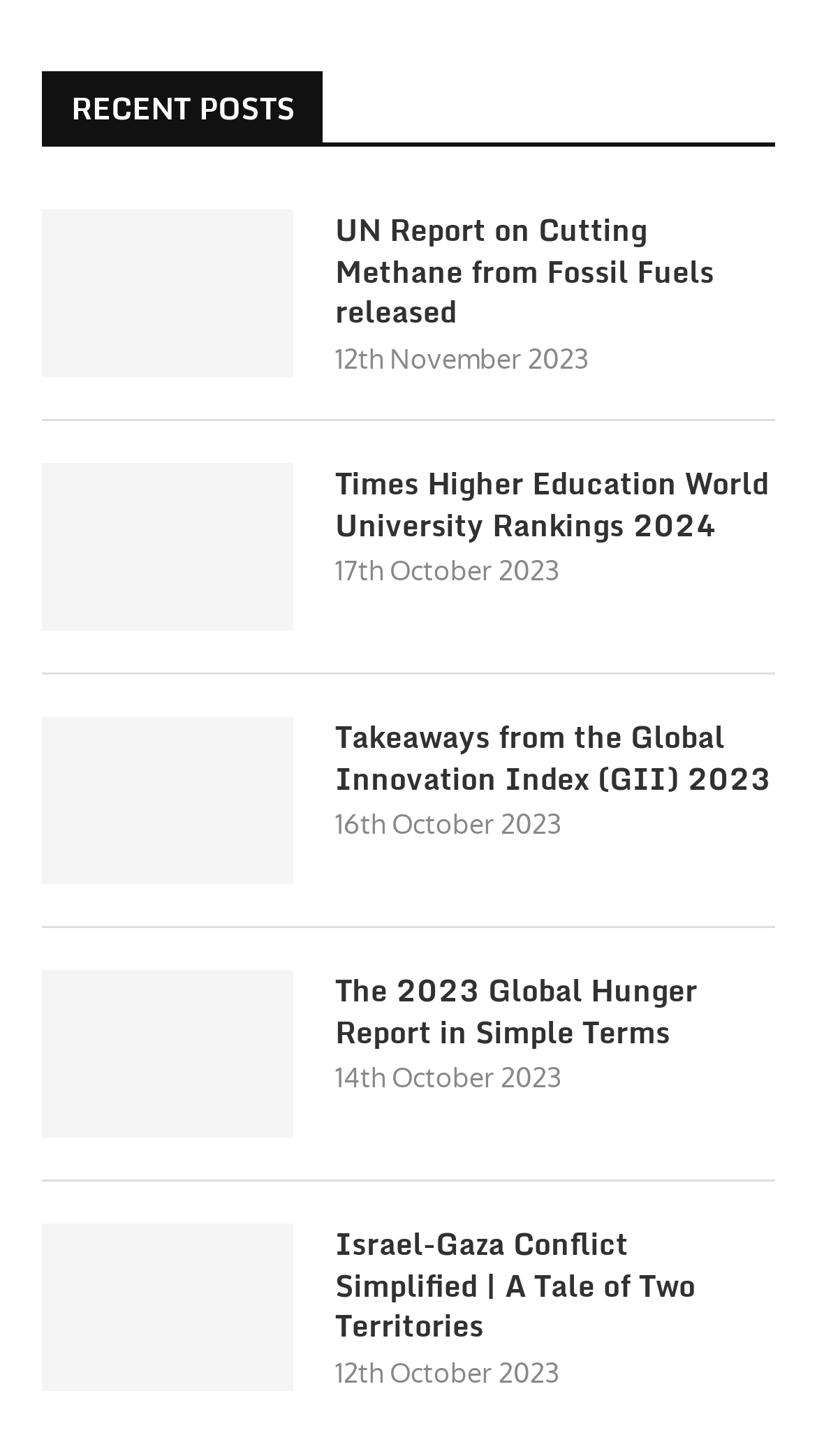Pinpoint the bounding box coordinates of the clickable element to carry out the following instruction: "view UN Report on Cutting Methane from Fossil Fuels released."

[0.051, 0.144, 0.359, 0.259]